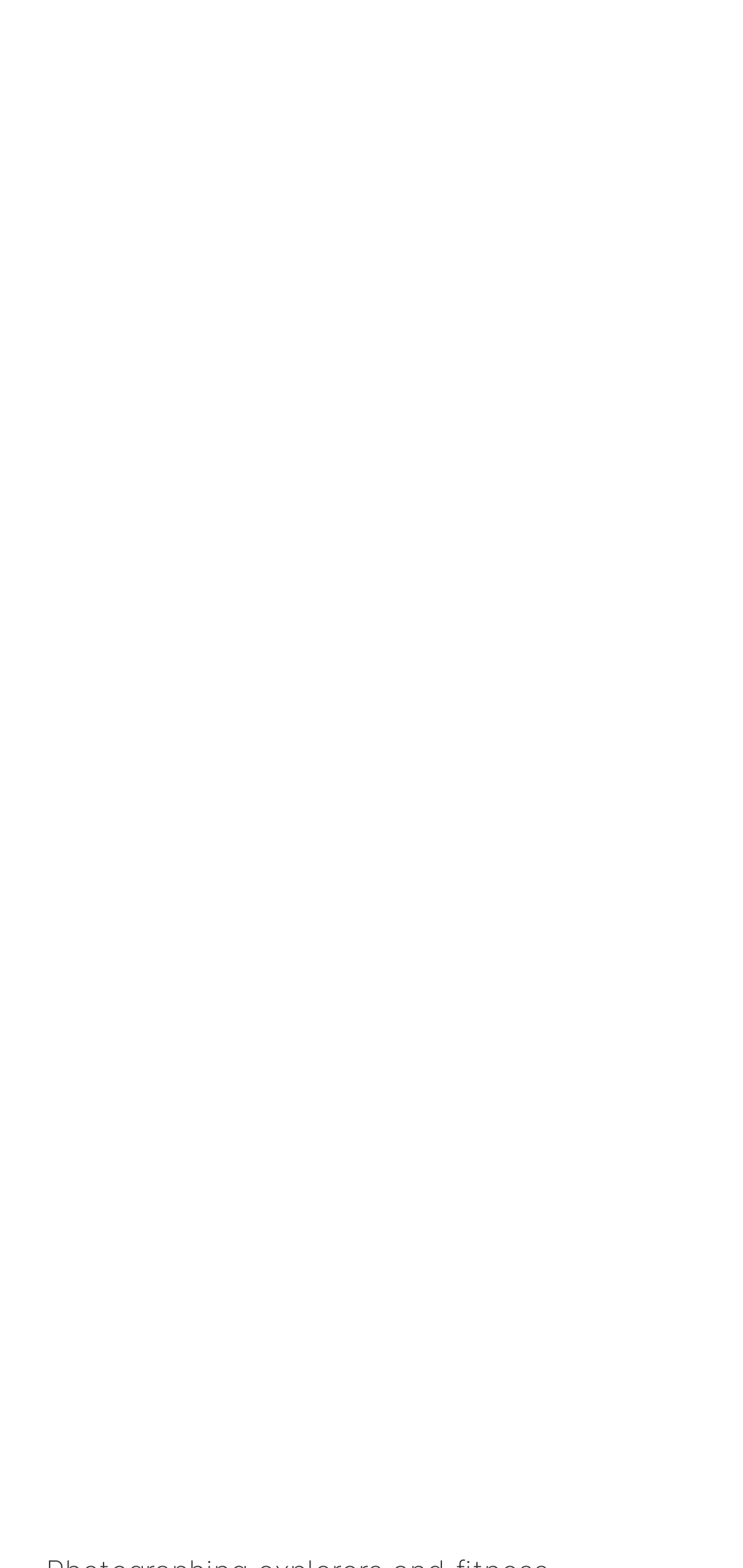What is the location of the yoga pose?
Look at the image and answer the question using a single word or phrase.

Wadi Rum